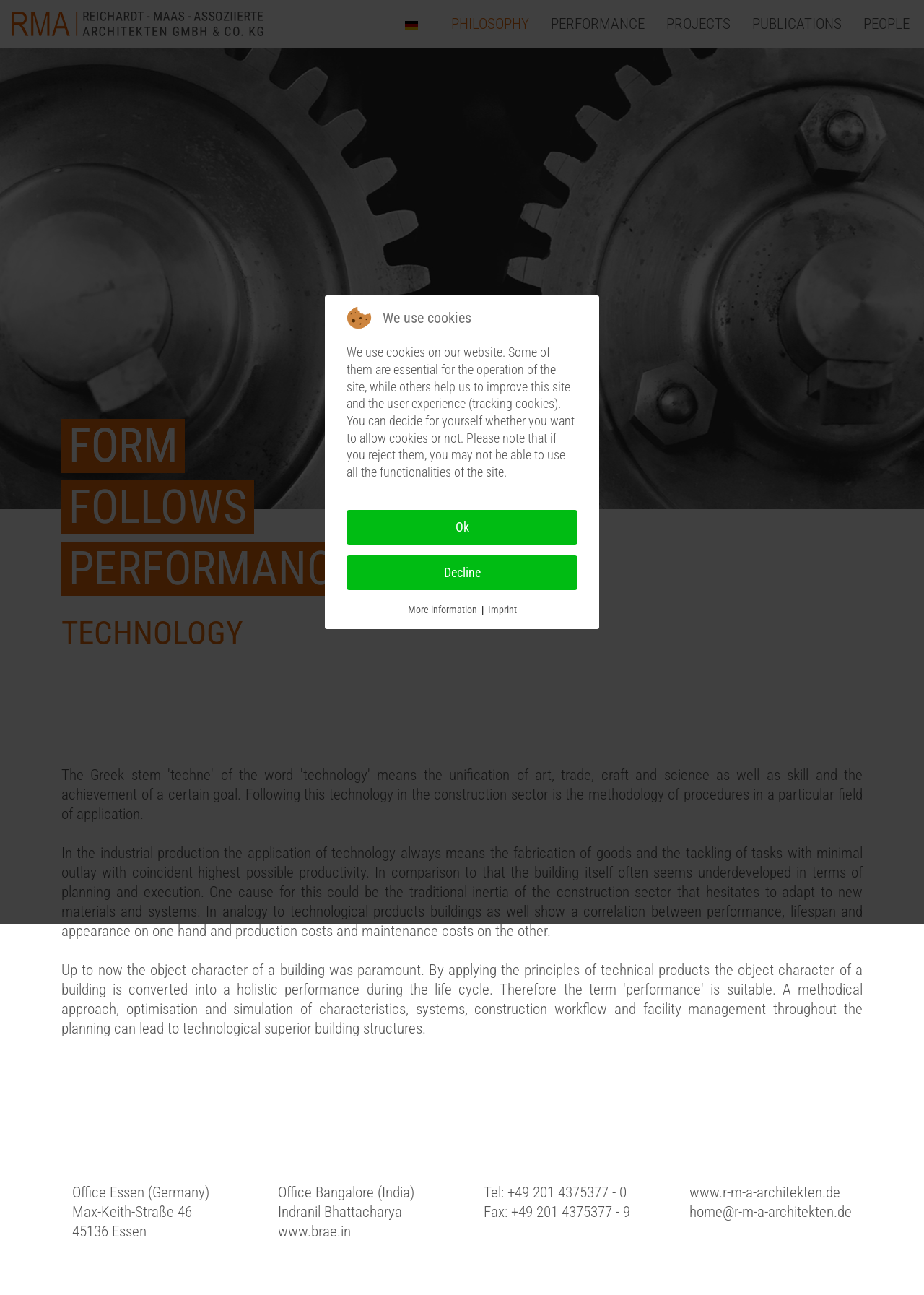Please give a one-word or short phrase response to the following question: 
How many offices does the company have?

Two